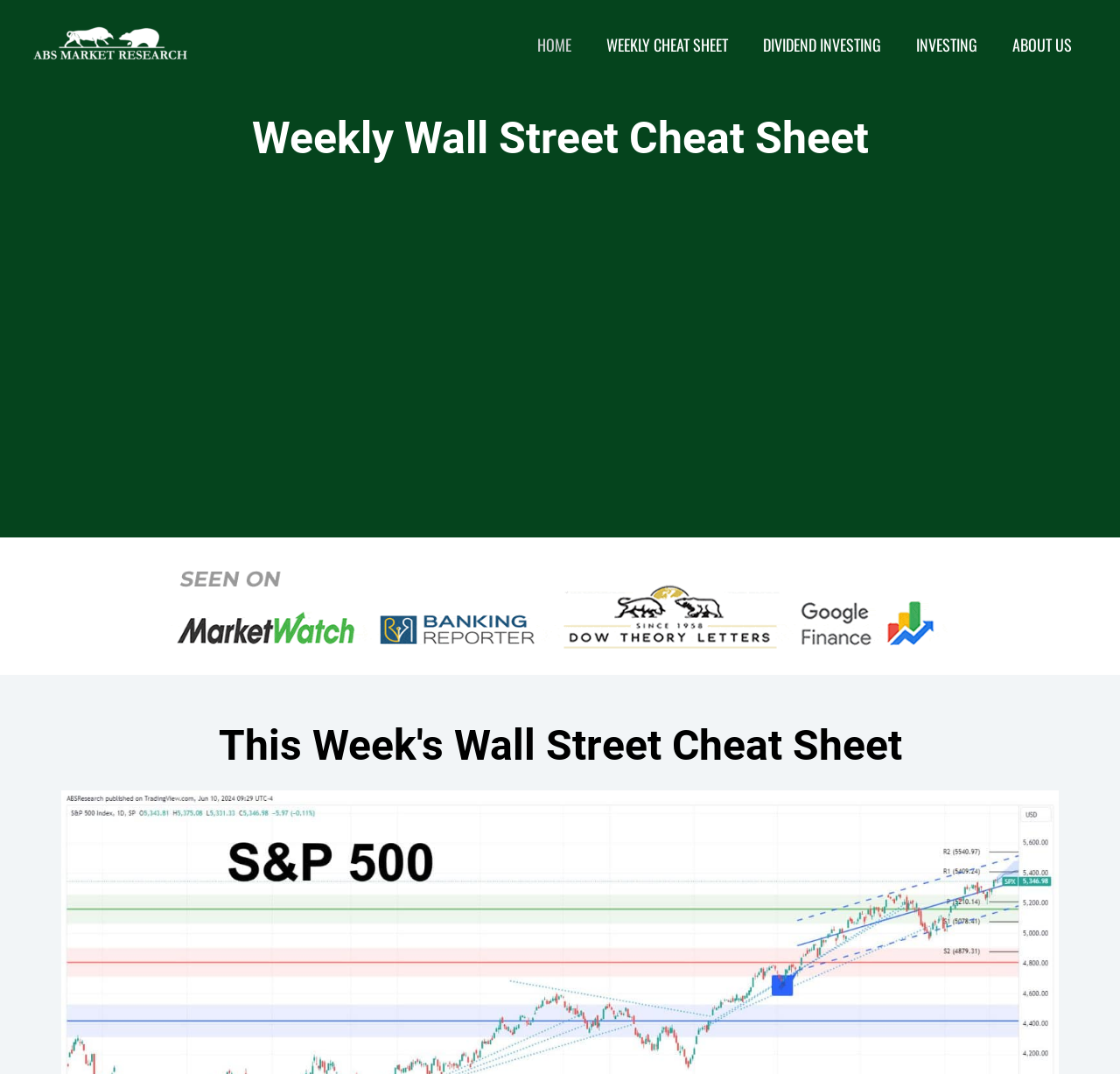Locate the bounding box coordinates of the area where you should click to accomplish the instruction: "Read this week's Wall Street cheat sheet".

[0.055, 0.936, 0.945, 0.95]